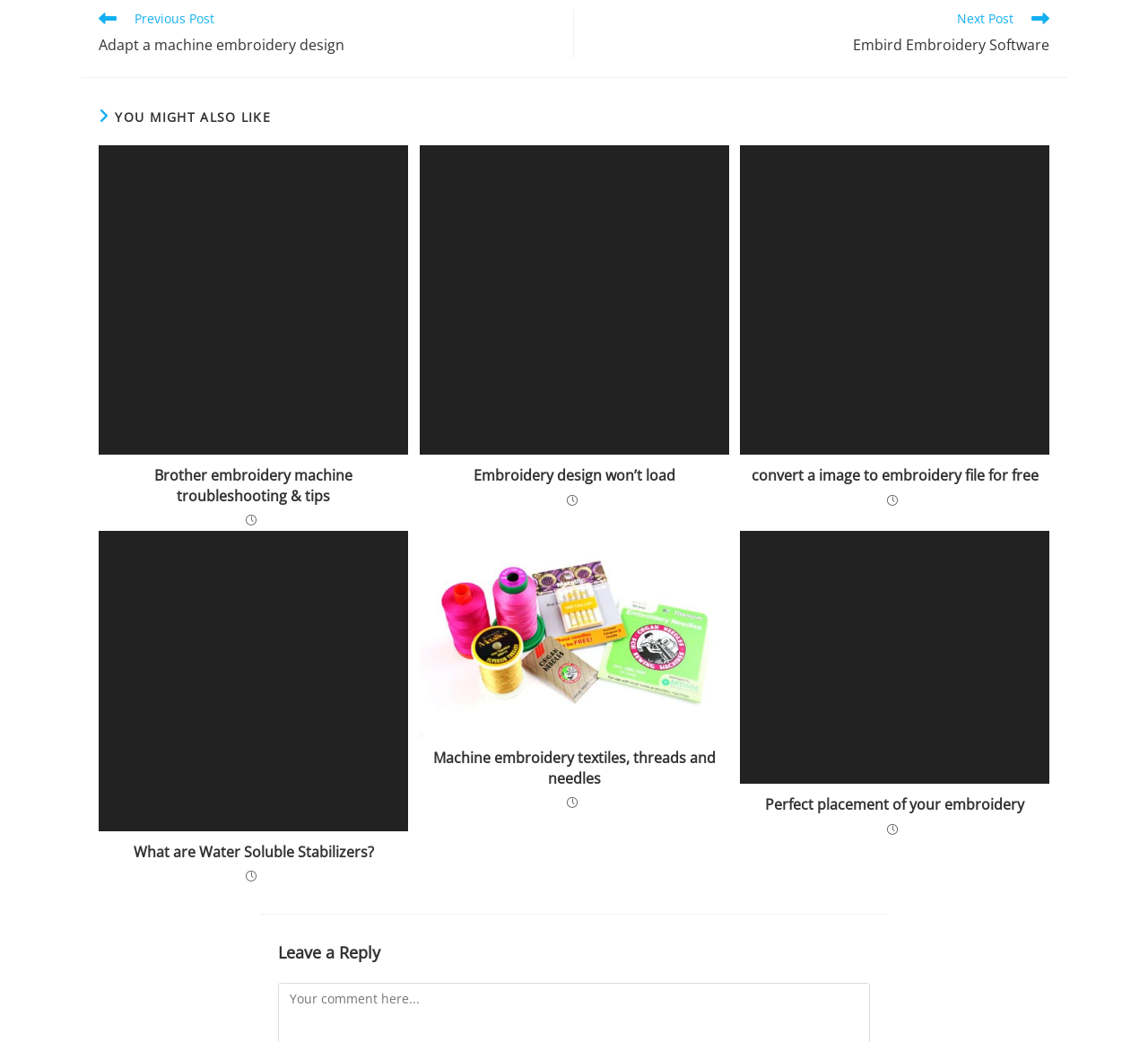Please find the bounding box coordinates of the element that must be clicked to perform the given instruction: "search for something". The coordinates should be four float numbers from 0 to 1, i.e., [left, top, right, bottom].

None